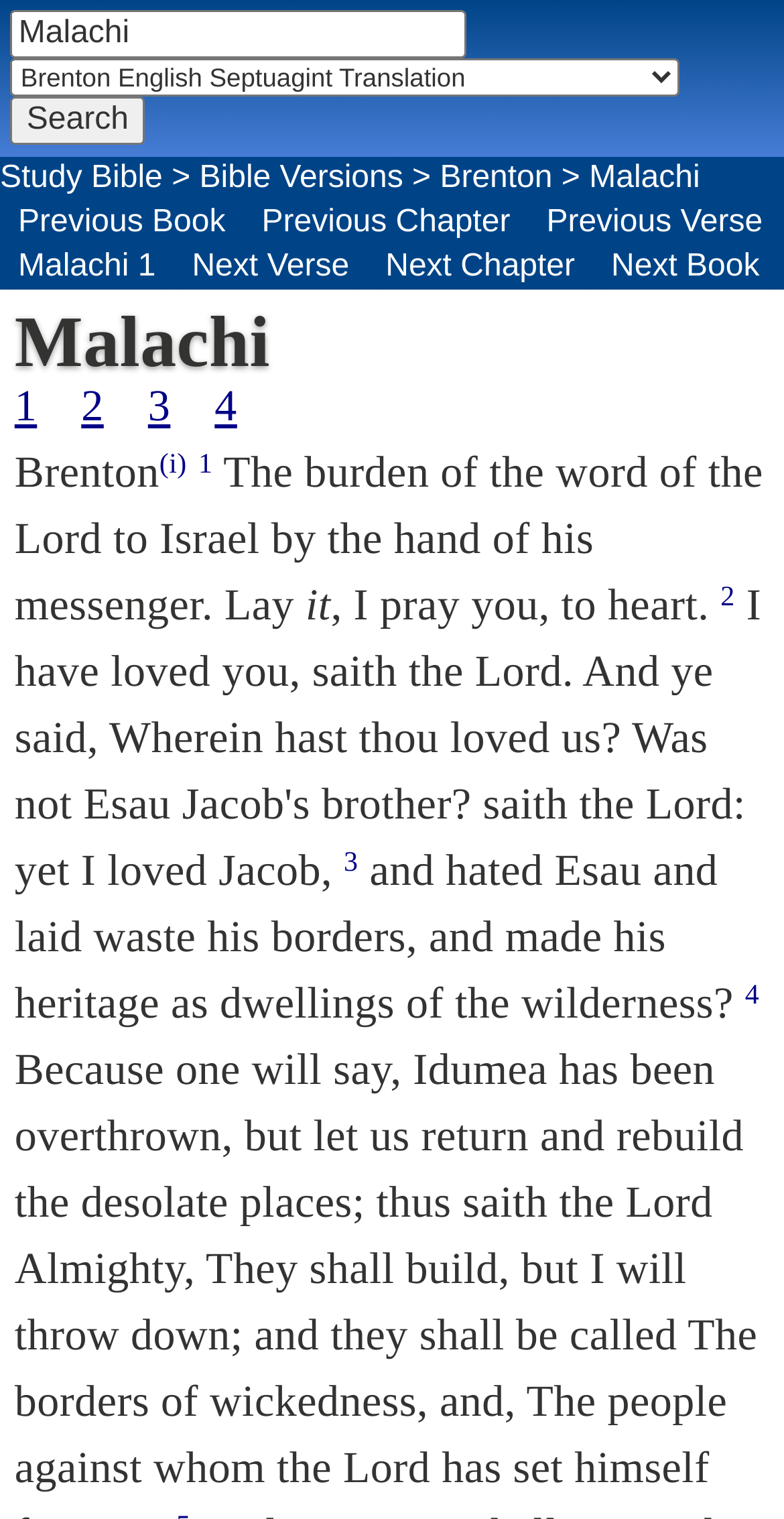Specify the bounding box coordinates of the area to click in order to follow the given instruction: "View the author's image."

None